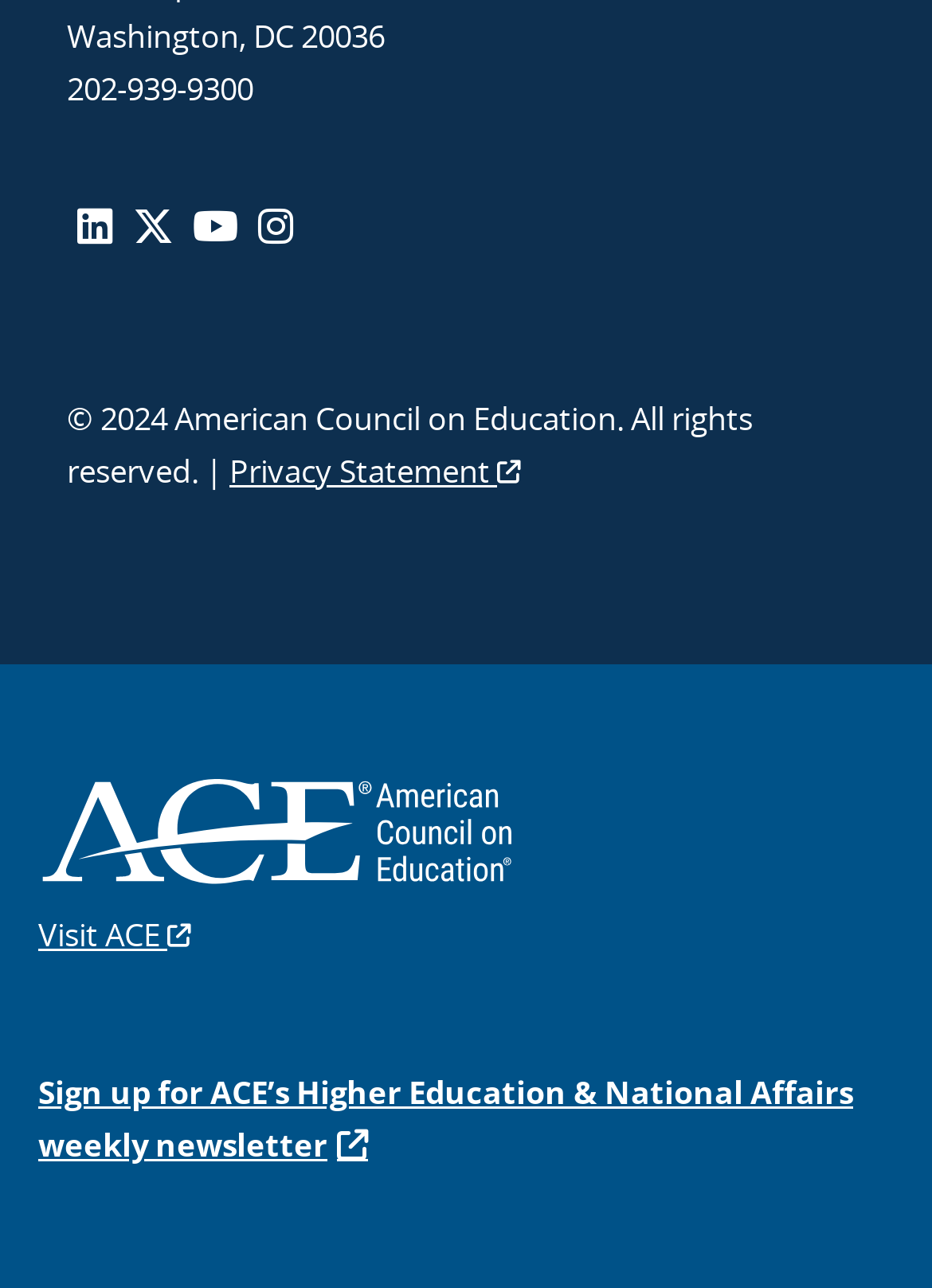How many links are there in the bottom section of the webpage?
Offer a detailed and exhaustive answer to the question.

I counted the number of links in the bottom section of the webpage by examining the elements with y-coordinates greater than 0.5. I found three link elements with the text 'Visit ACE', 'Privacy Statement', and 'Sign up for ACE’s Higher Education & National Affairs weekly newsletter'.